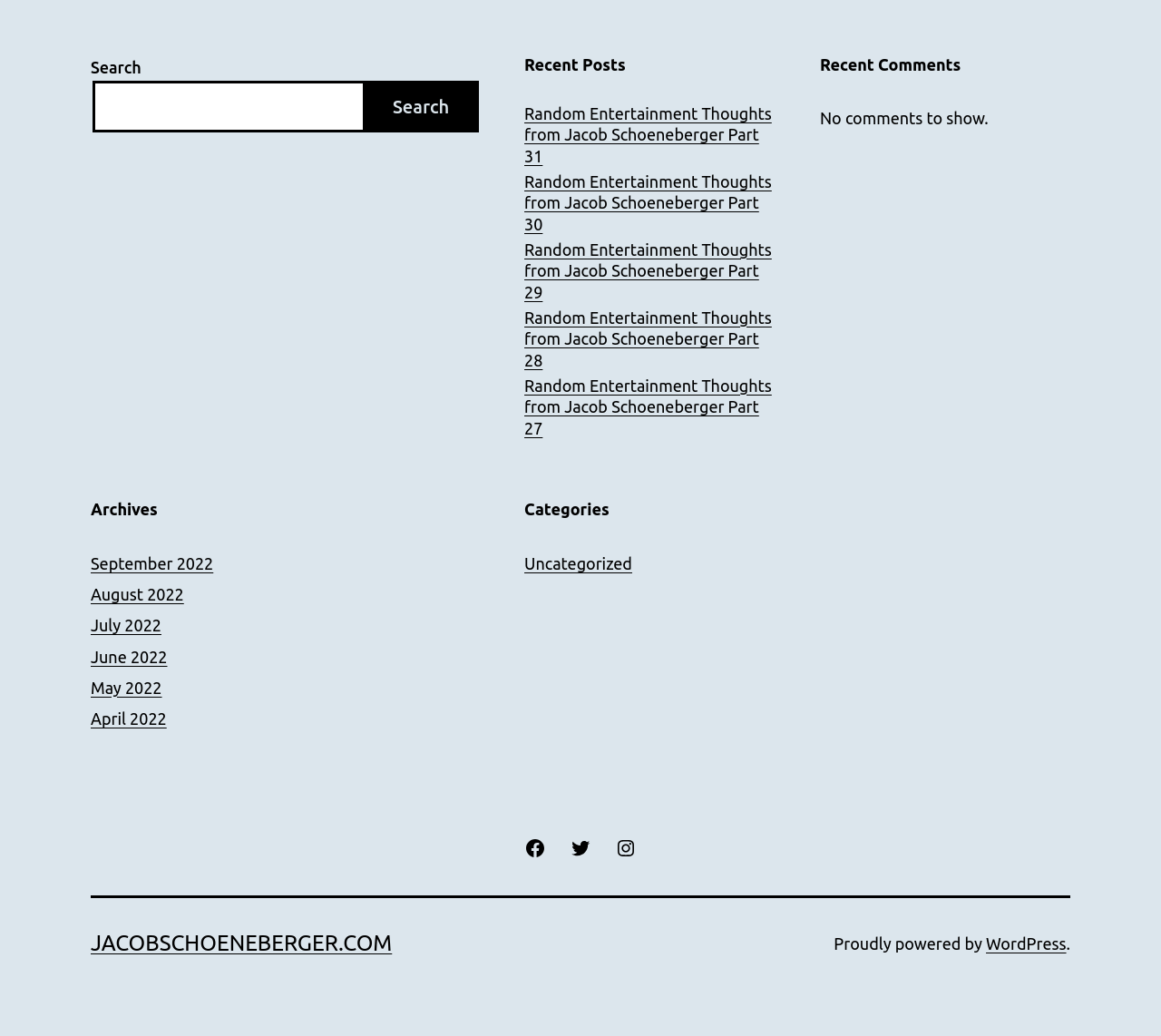Answer the question in a single word or phrase:
How many recent comments are shown on the webpage?

0